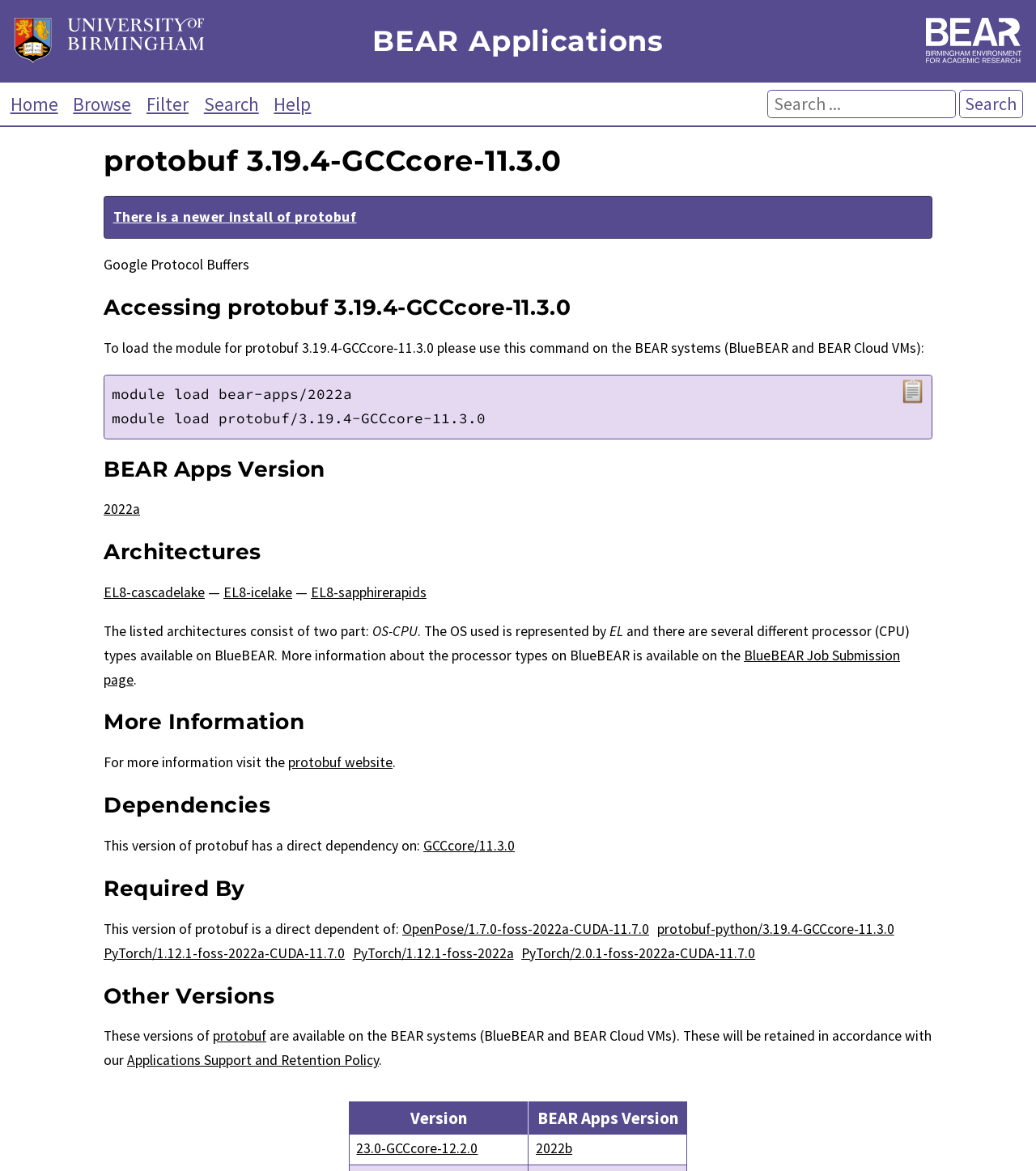Please find the bounding box coordinates of the element's region to be clicked to carry out this instruction: "View other versions of protobuf".

[0.337, 0.941, 0.663, 0.968]